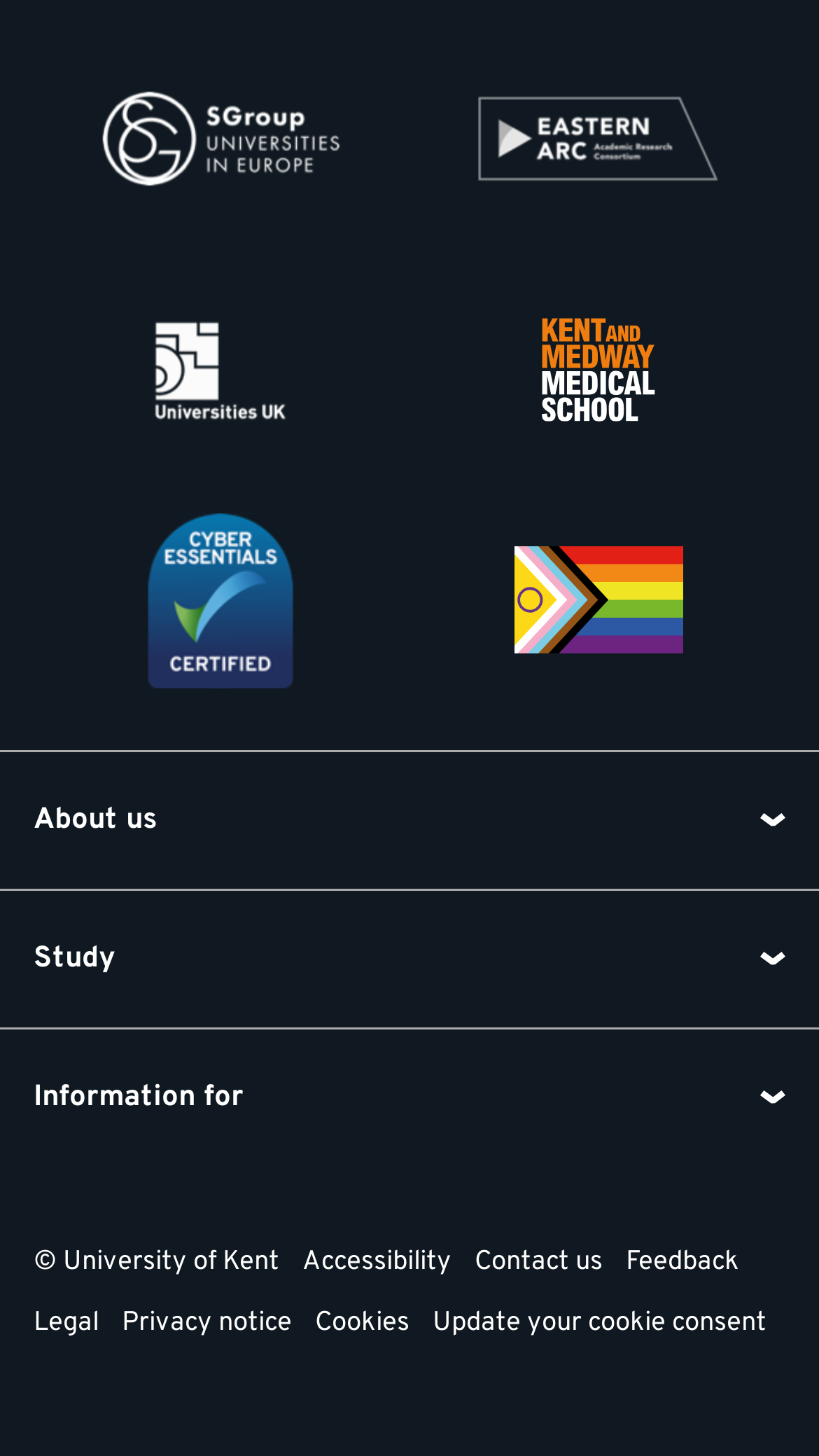Please identify the bounding box coordinates of the element that needs to be clicked to execute the following command: "Go to Study". Provide the bounding box using four float numbers between 0 and 1, formatted as [left, top, right, bottom].

[0.041, 0.623, 0.959, 0.694]